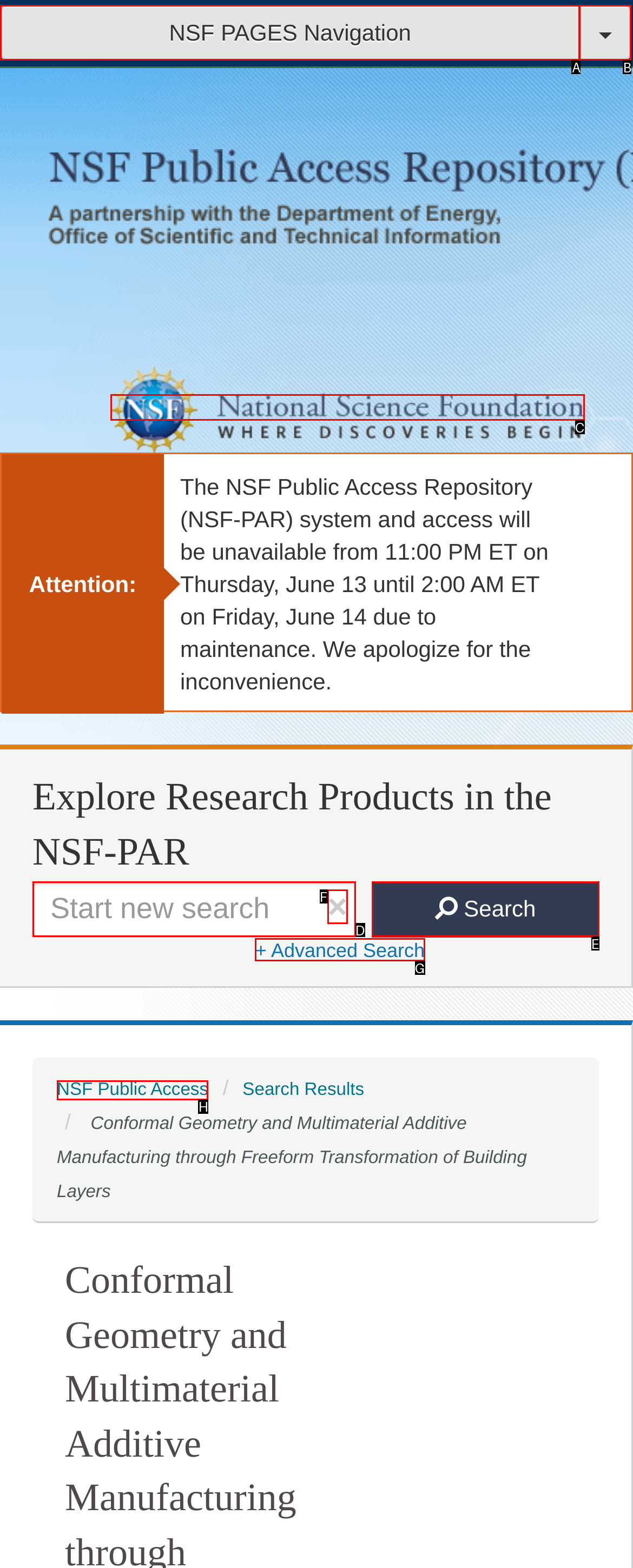What letter corresponds to the UI element described here: Search
Reply with the letter from the options provided.

E